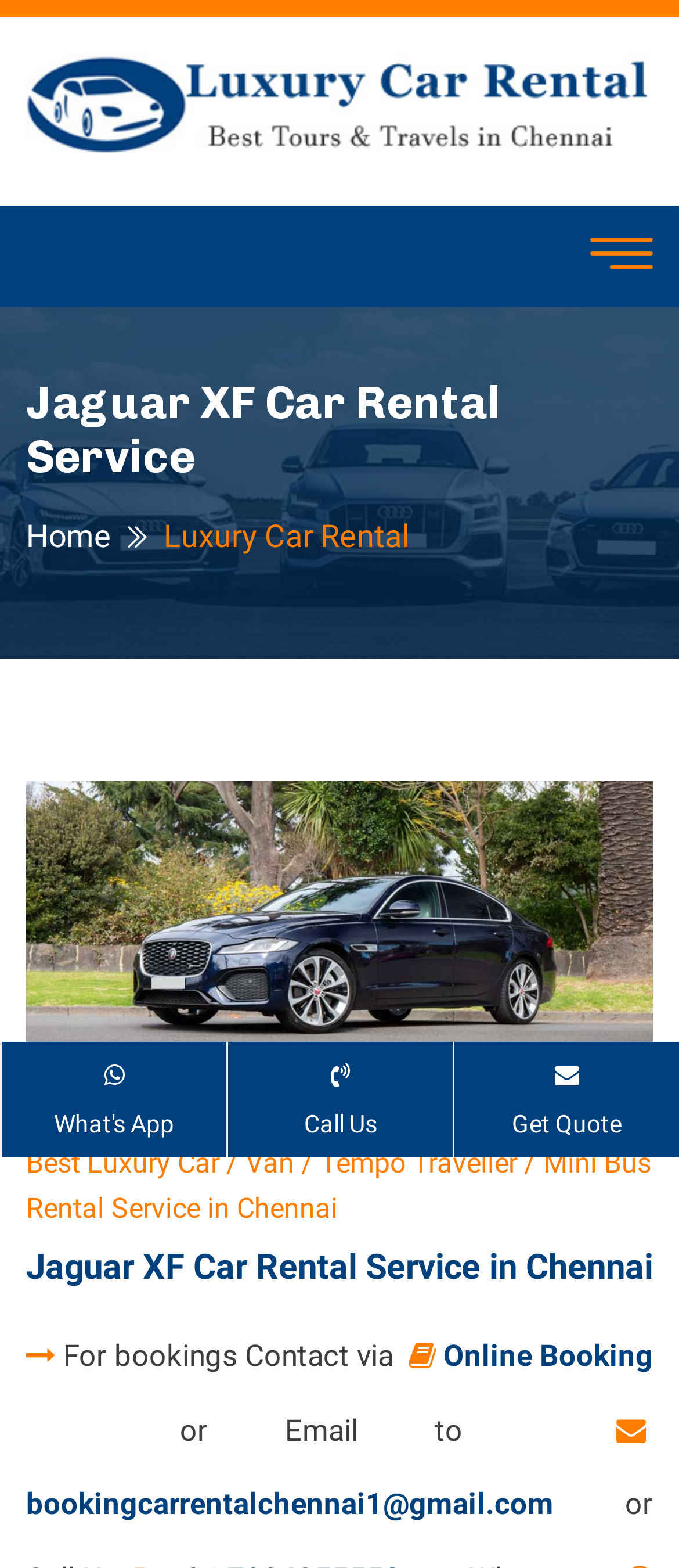Please answer the following question using a single word or phrase: 
What is the name of the car model featured on the webpage?

Jaguar XF